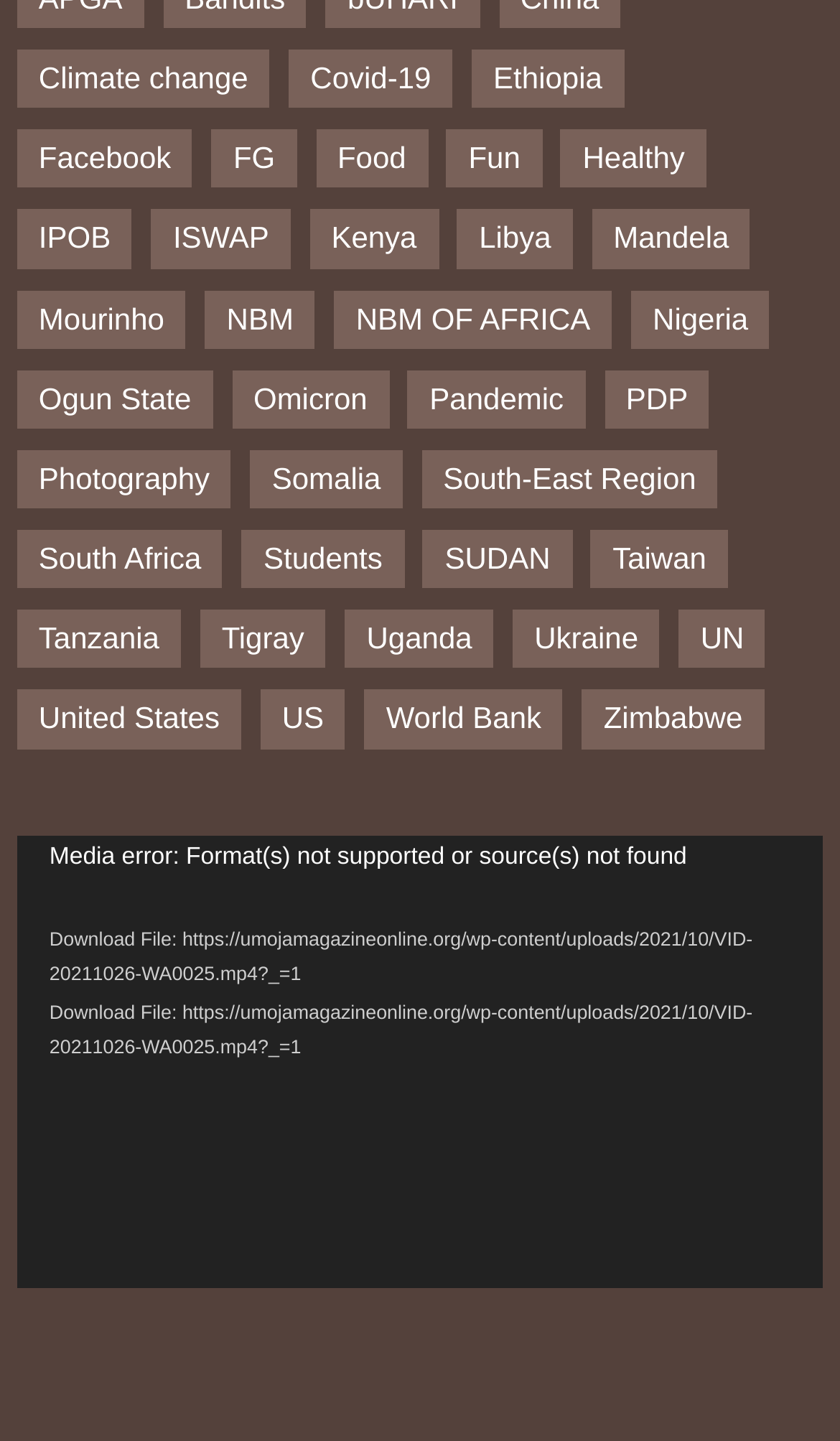From the image, can you give a detailed response to the question below:
What is the function of the button at the bottom right of the video player?

The button 'Fullscreen' at the bottom right of the video player is used to toggle the video to full screen mode.